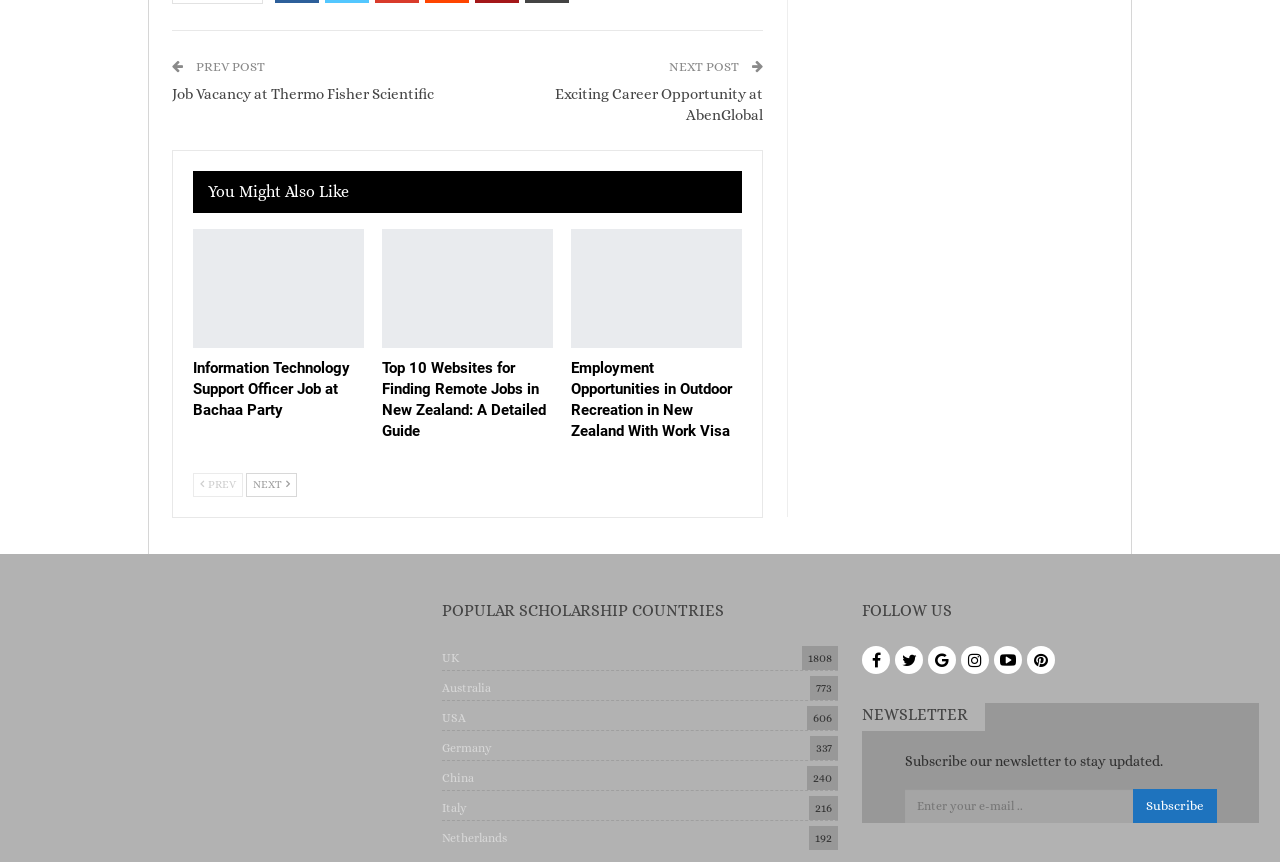Could you specify the bounding box coordinates for the clickable section to complete the following instruction: "Subscribe to the newsletter"?

[0.885, 0.915, 0.951, 0.955]